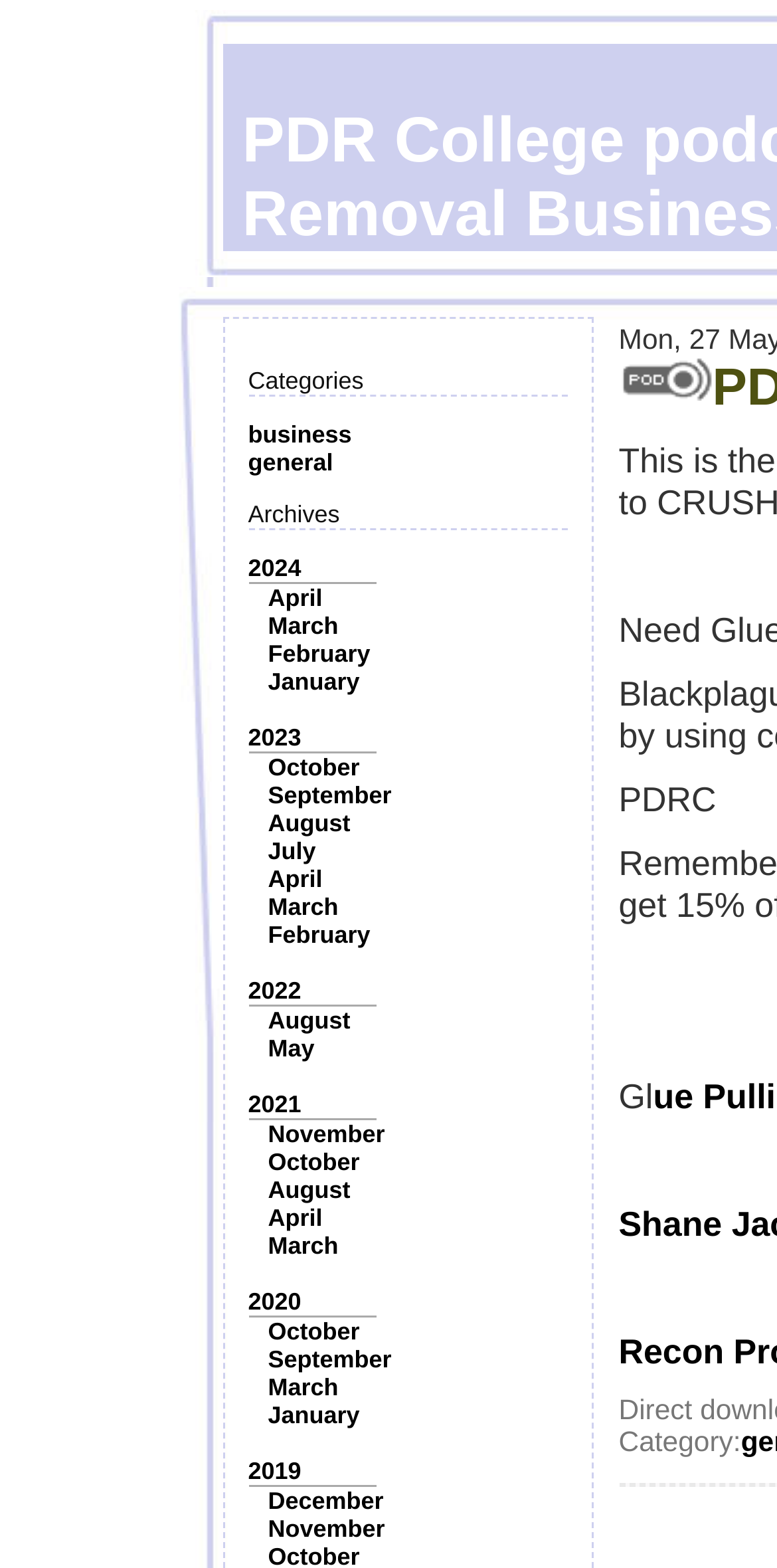What is the text next to the image?
Please provide a comprehensive answer based on the details in the screenshot.

I looked at the image and found the text next to it, which is 'Category:'.